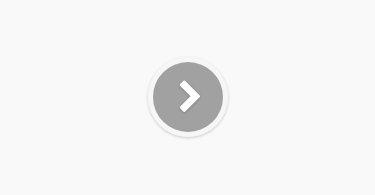Use a single word or phrase to answer the following:
What is the tone of the icon?

Subtle gray